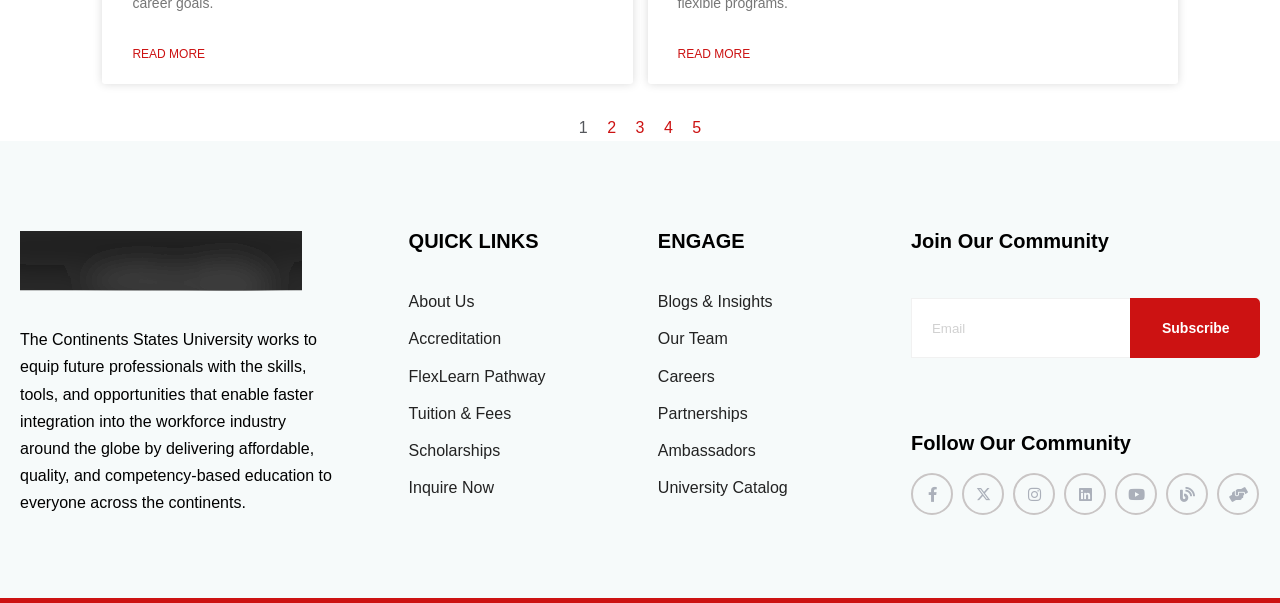Provide the bounding box coordinates in the format (top-left x, top-left y, bottom-right x, bottom-right y). All values are floating point numbers between 0 and 1. Determine the bounding box coordinate of the UI element described as: title="like this post"

None